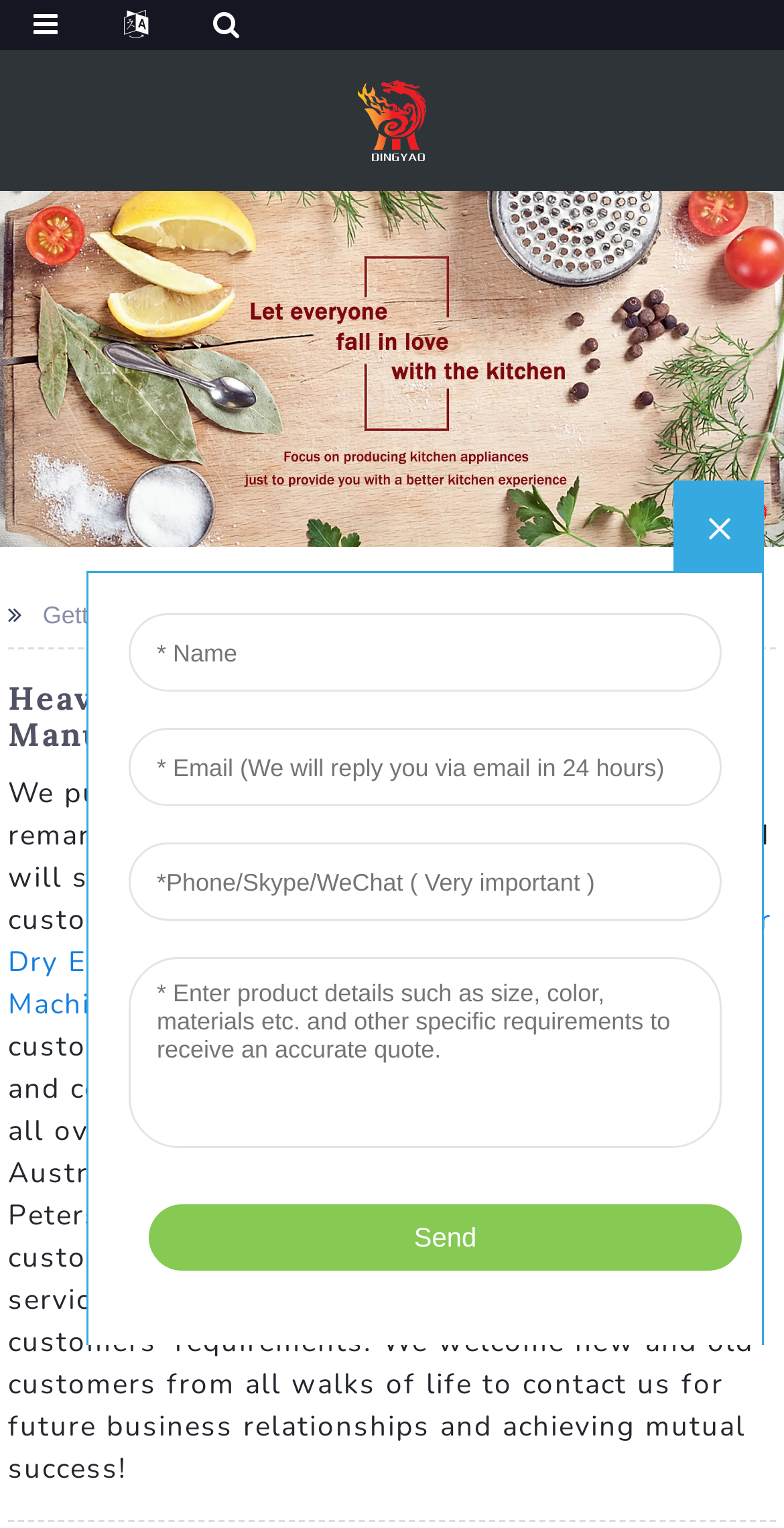What is the company's administration tenet?
Please provide a single word or phrase as your answer based on the image.

Quality is remarkable, Services is supreme, Status is first